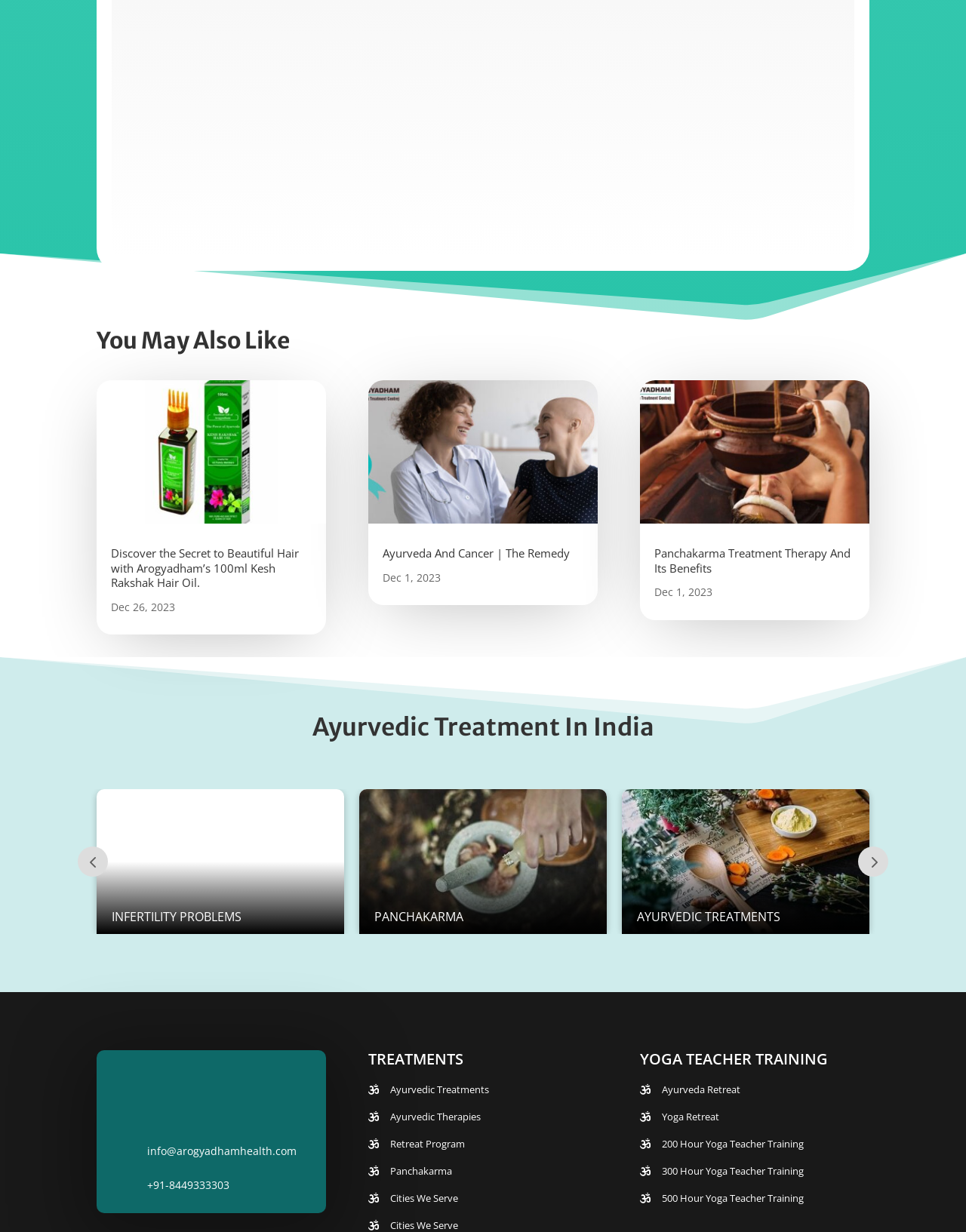Can you find the bounding box coordinates for the element that needs to be clicked to execute this instruction: "explore Experience radiant health"? The coordinates should be given as four float numbers between 0 and 1, i.e., [left, top, right, bottom].

[0.64, 0.148, 0.698, 0.161]